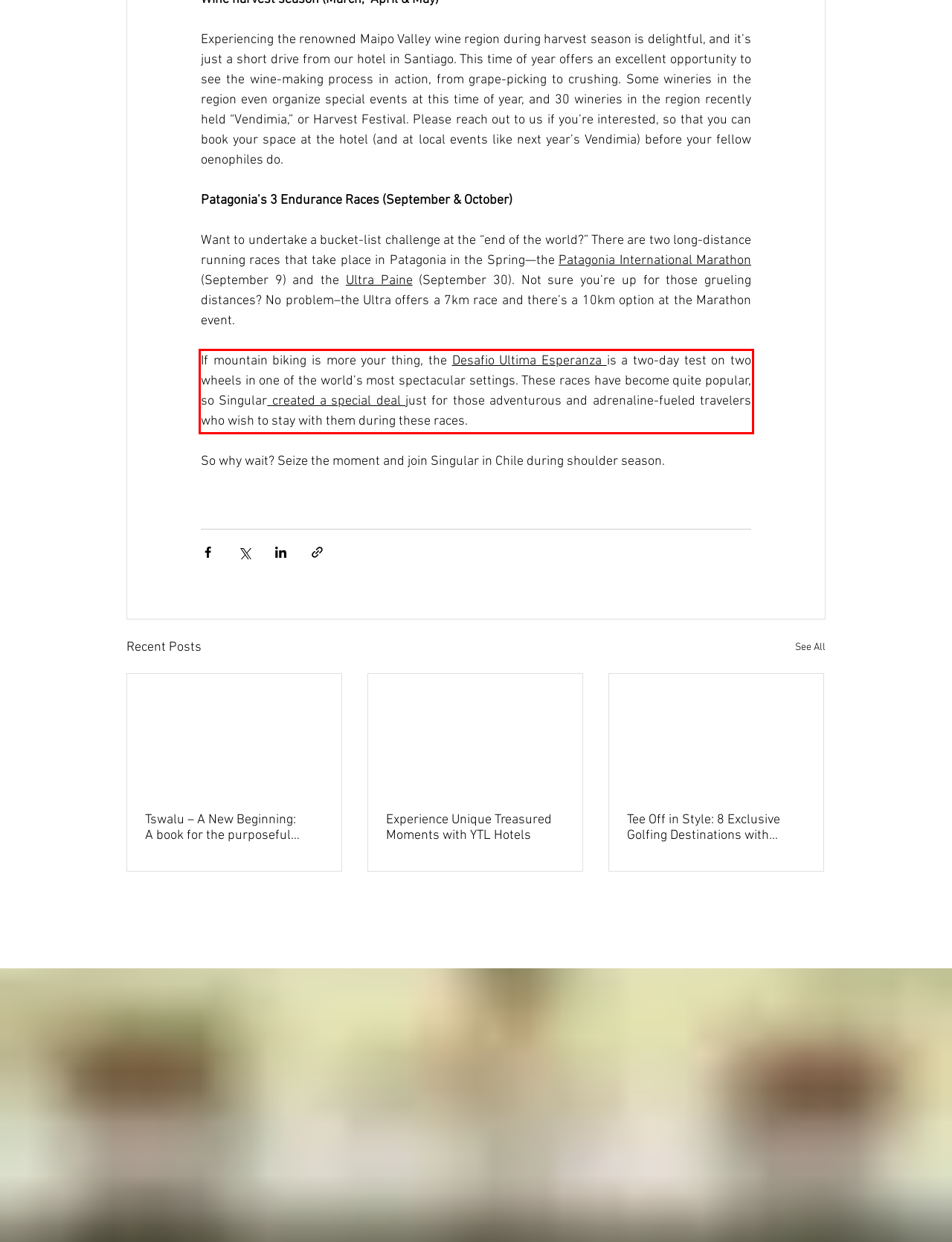There is a UI element on the webpage screenshot marked by a red bounding box. Extract and generate the text content from within this red box.

If mountain biking is more your thing, the Desafio Ultima Esperanza is a two-day test on two wheels in one of the world’s most spectacular settings. These races have become quite popular, so Singular created a special deal just for those adventurous and adrenaline-fueled travelers who wish to stay with them during these races.